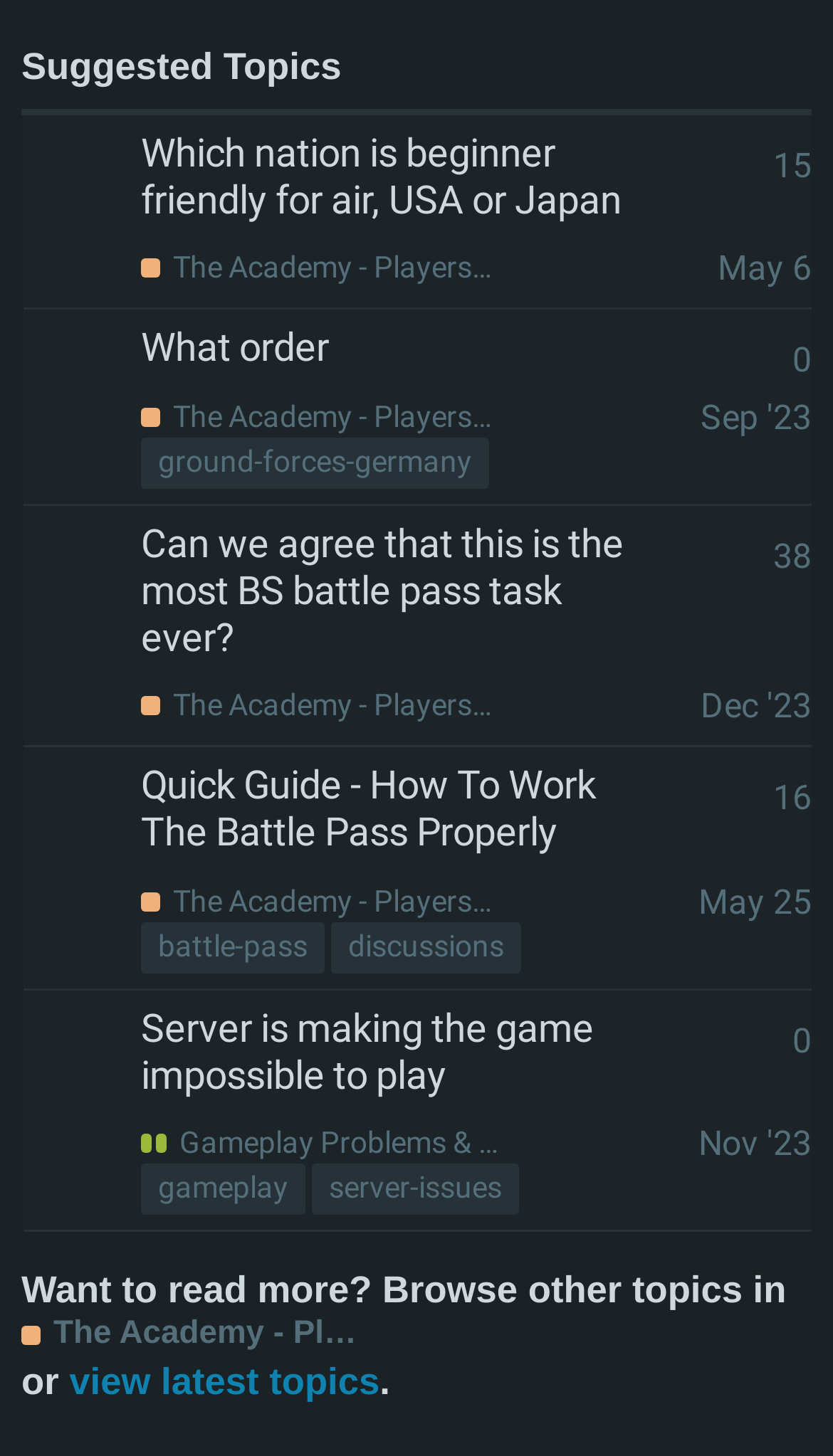What is the tag of the topic 'Can we agree that this is the most BS battle pass task ever?'?
Could you answer the question in a detailed manner, providing as much information as possible?

I found that there is no tag for this topic by looking at the gridcell element, which does not contain any list element with a tag.